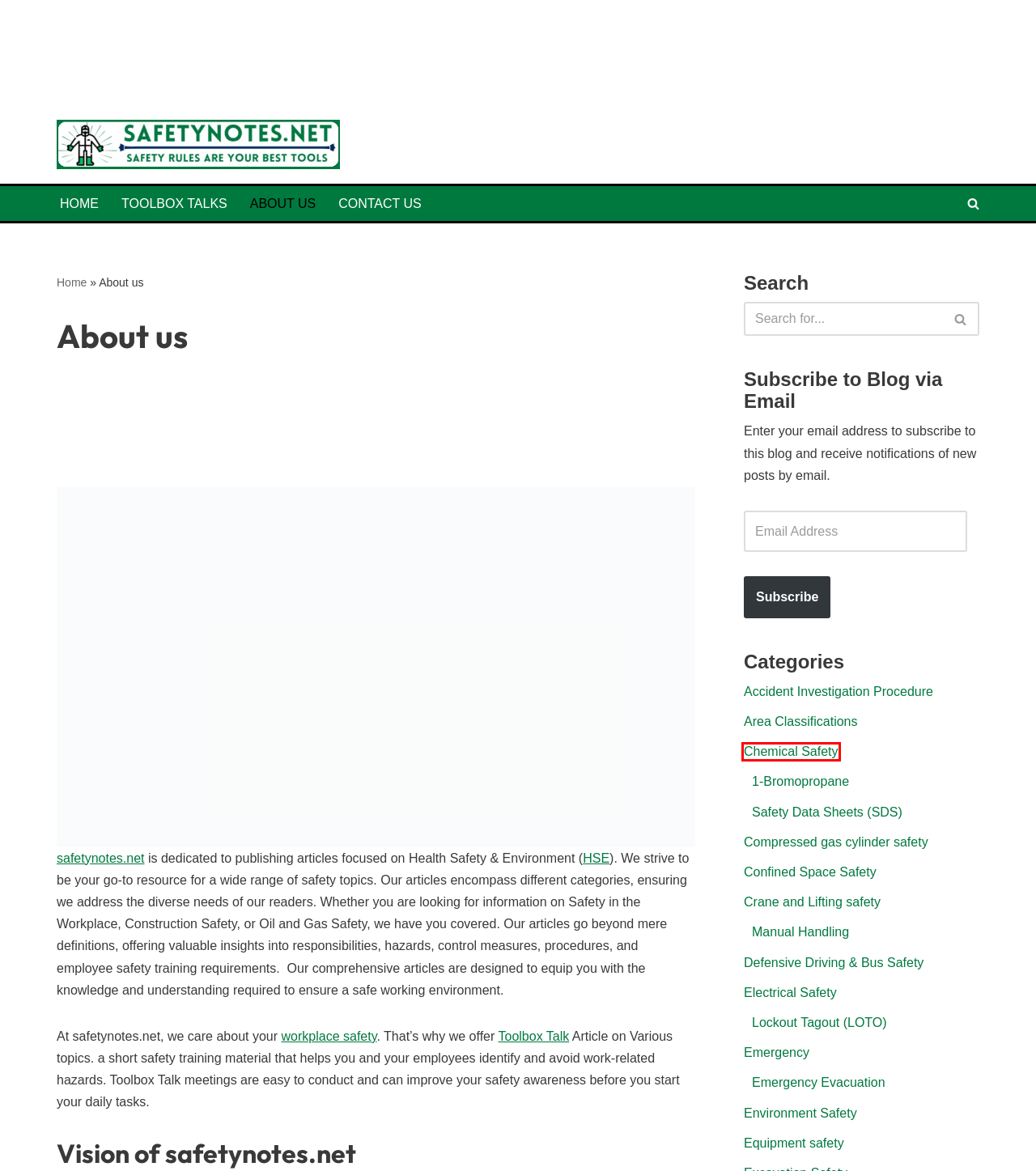Examine the screenshot of the webpage, which has a red bounding box around a UI element. Select the webpage description that best fits the new webpage after the element inside the red bounding box is clicked. Here are the choices:
A. Electrical Safety Archives - Safety Notes
B. Defensive Driving & Bus Safety Archives - Safety Notes
C. Compressed gas cylinder safety Archives - Safety Notes
D. Accident Investigation Procedure Archives - Safety Notes
E. Emergency Archives - Safety Notes
F. Emergency Evacuation Archives - Safety Notes
G. Toolbox Talks Archives - Safety Notes
H. Chemical Safety Archives - Safety Notes

H